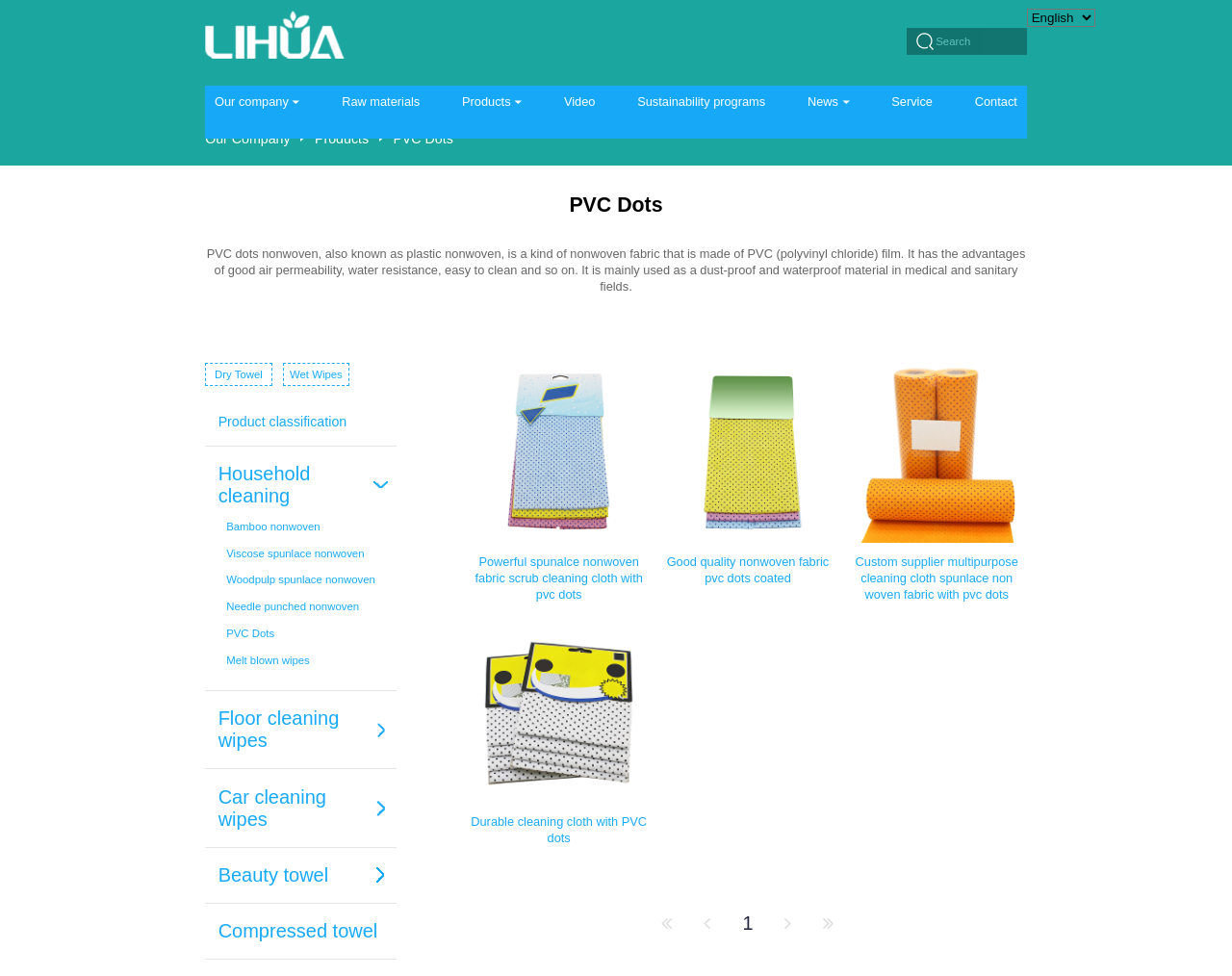Determine the bounding box for the UI element described here: "True Productions".

None